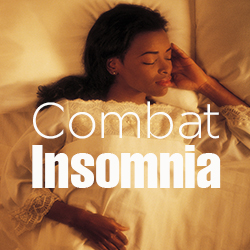What is the dominant tone of the background?
Based on the image, please offer an in-depth response to the question.

The background features soft, muted tones that emphasize the comforting nature of a restful environment, creating a soothing atmosphere that promotes relaxation and calmness.